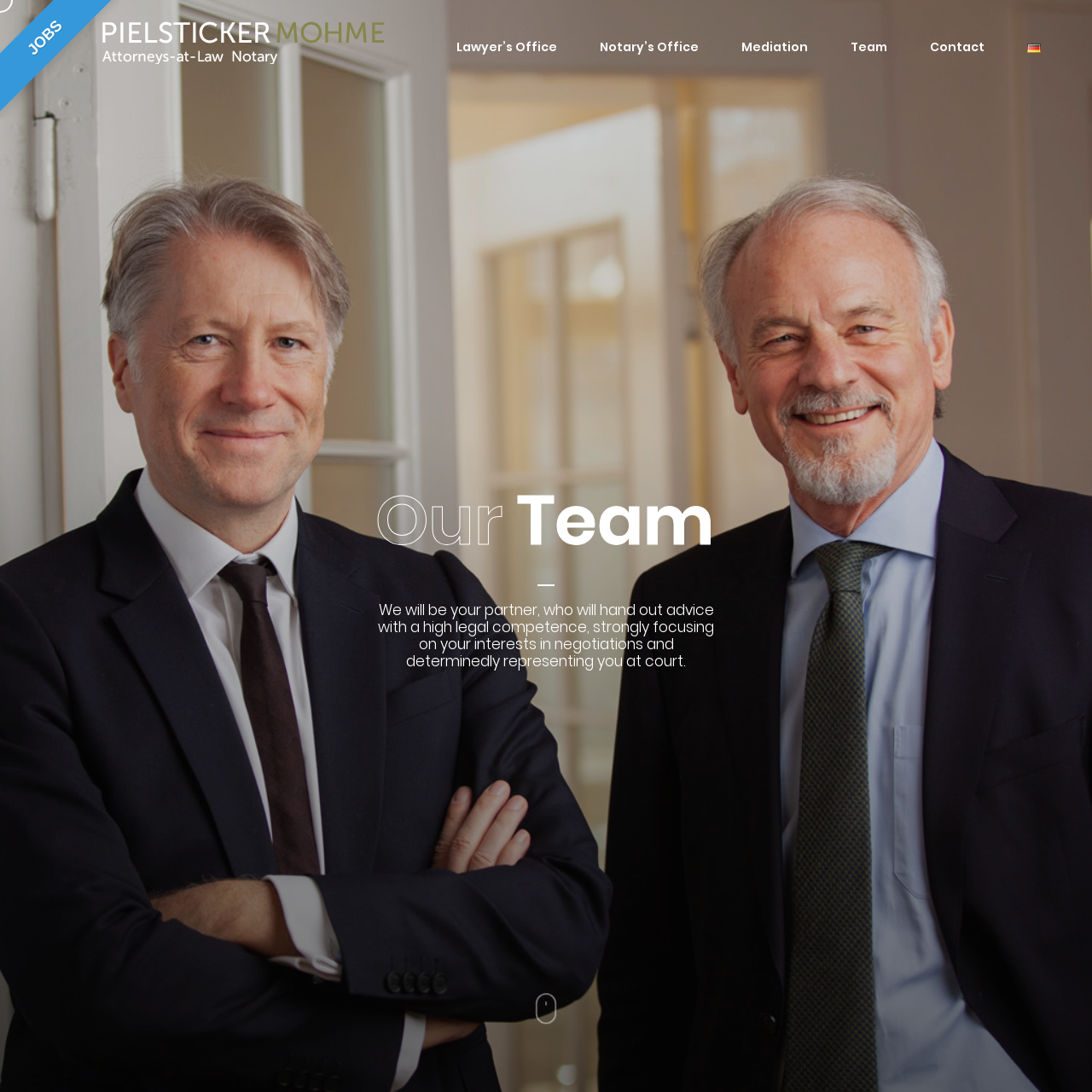What is the design aesthetic of the logo?
Observe the image part marked by the red bounding box and give a detailed answer to the question.

The caption describes the logo as incorporating a minimalist aesthetic with a focus on clarity and elegance, reflecting the firm's dedication to providing high-quality legal services.